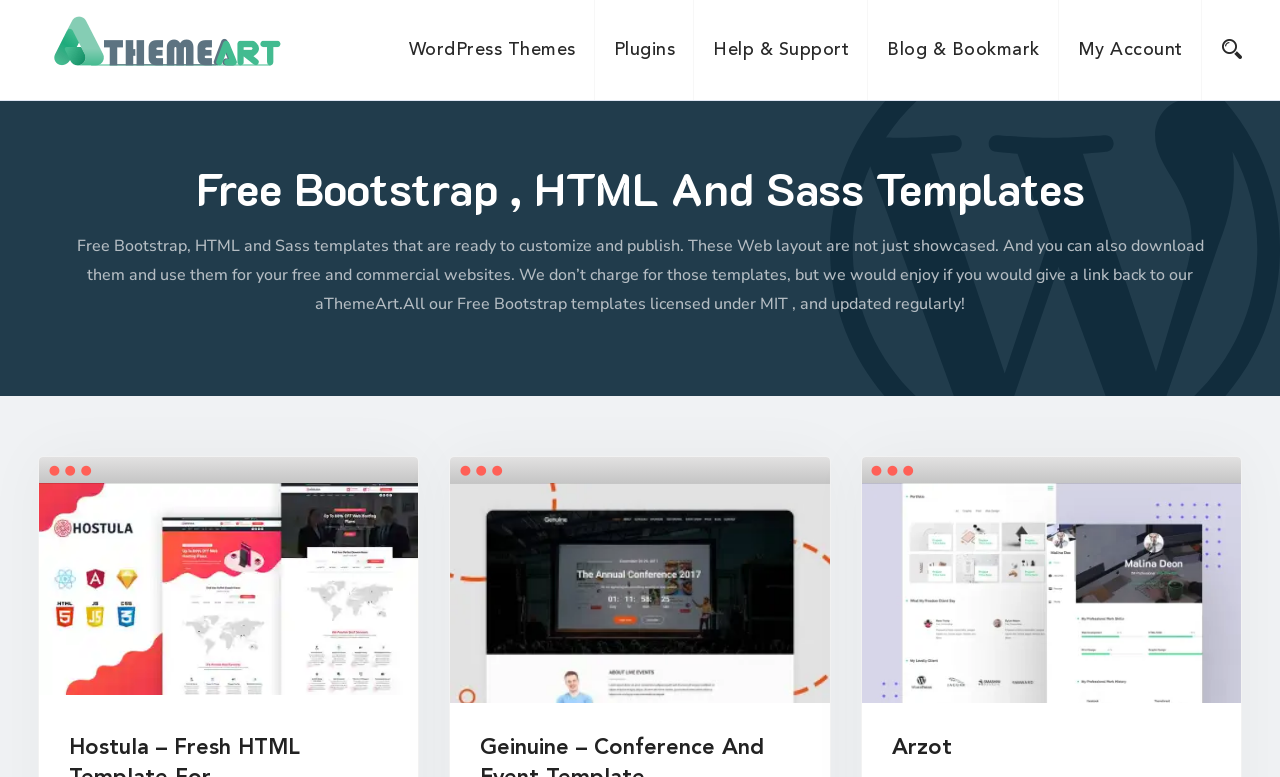Please analyze the image and provide a thorough answer to the question:
What is the license under which the free templates are offered?

The StaticText element on the webpage mentions that 'All our Free Bootstrap templates licensed under MIT', indicating that the free templates are offered under the MIT license.